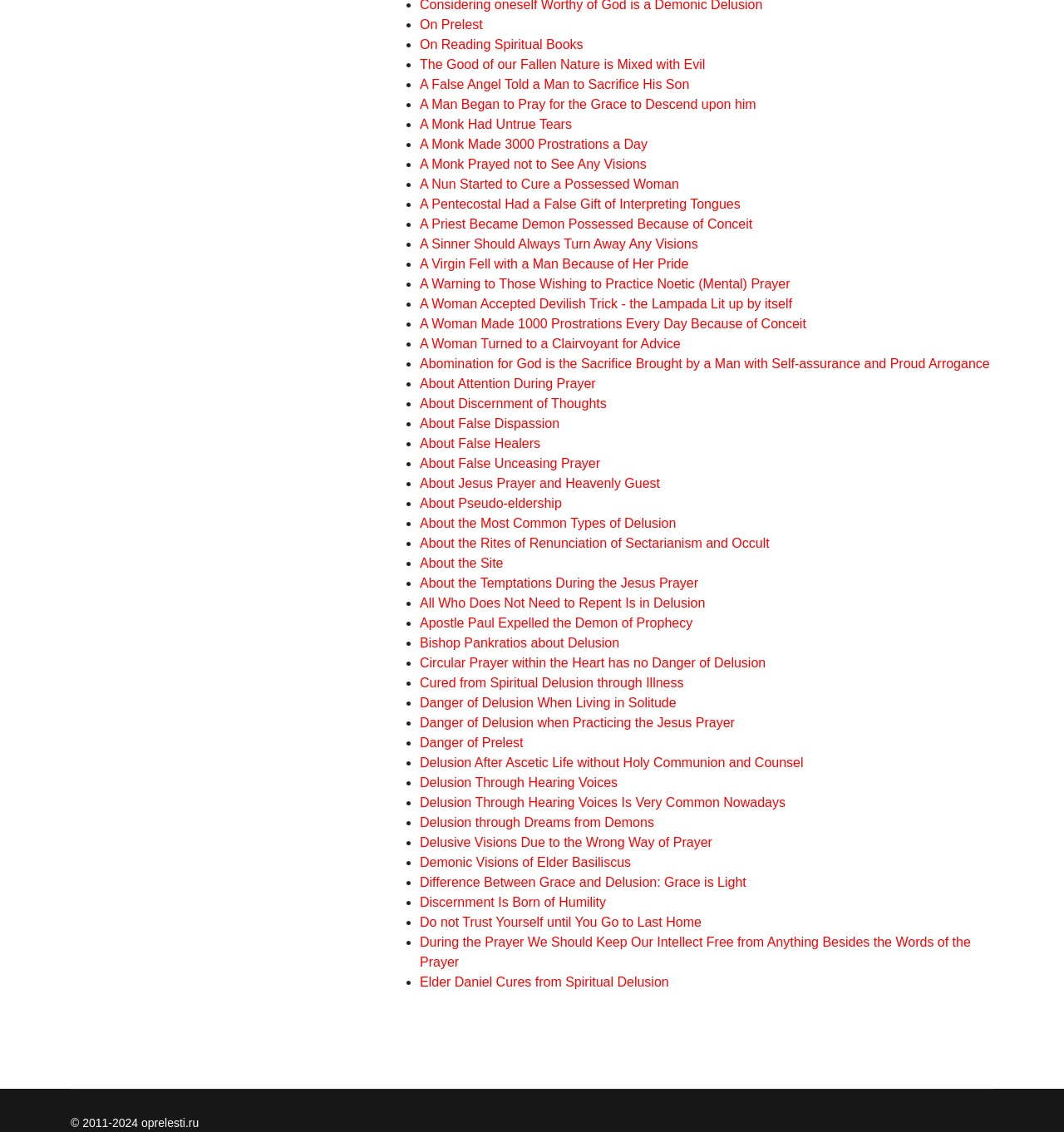Are there any images on the webpage?
Using the image, provide a concise answer in one word or a short phrase.

No